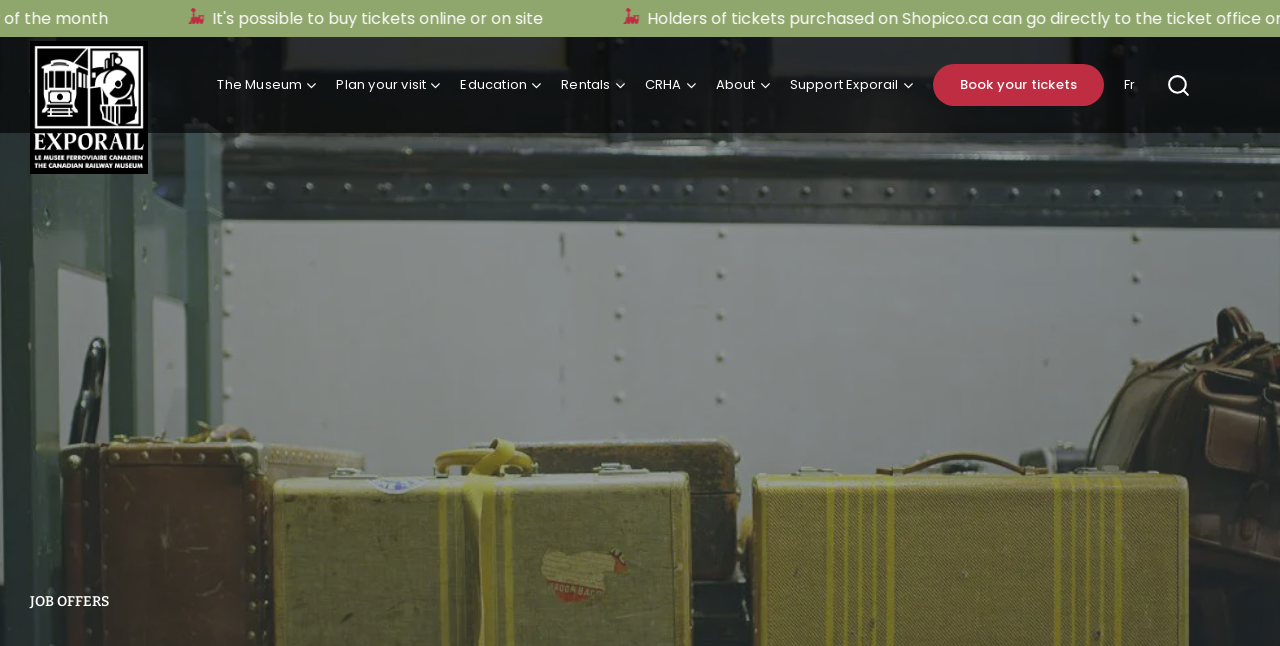How many icons of trains are there on the webpage? Look at the image and give a one-word or short phrase answer.

3